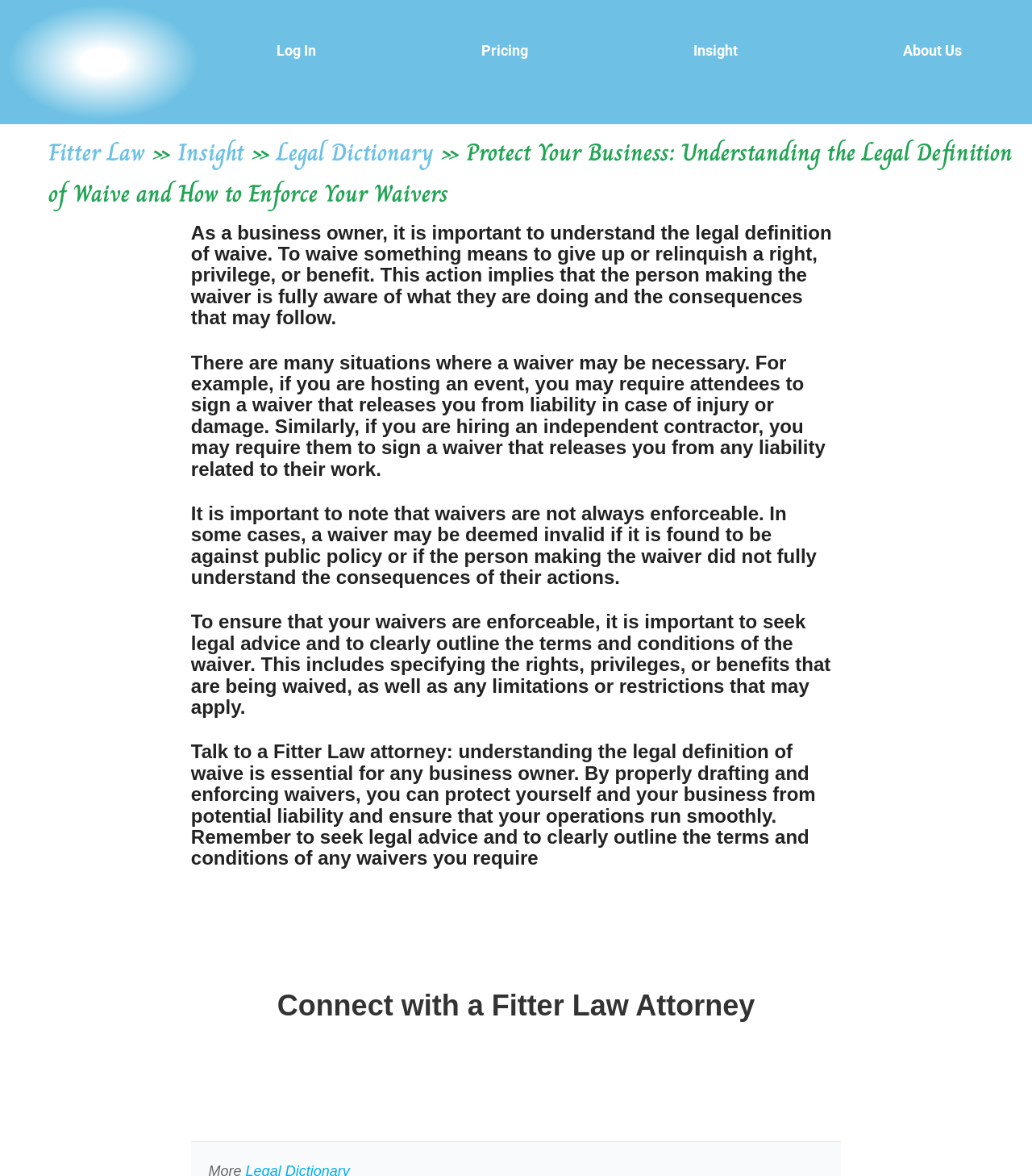Given the description: "Insight", determine the bounding box coordinates of the UI element. The coordinates should be formatted as four float numbers between 0 and 1, [left, top, right, bottom].

[0.611, 0.027, 0.775, 0.059]